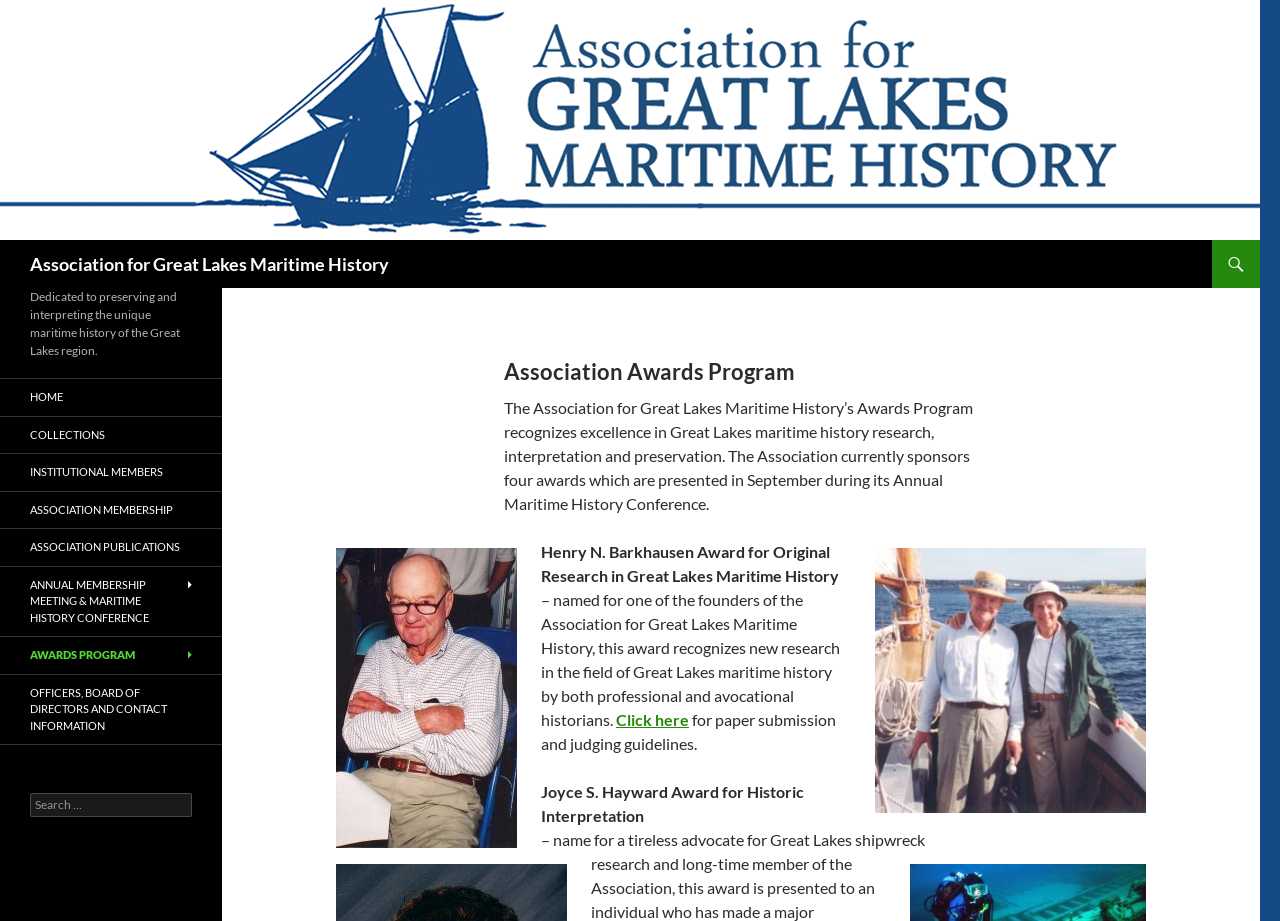Please identify the bounding box coordinates of the clickable area that will allow you to execute the instruction: "Click the Association for Great Lakes Maritime History link".

[0.0, 0.117, 0.984, 0.138]